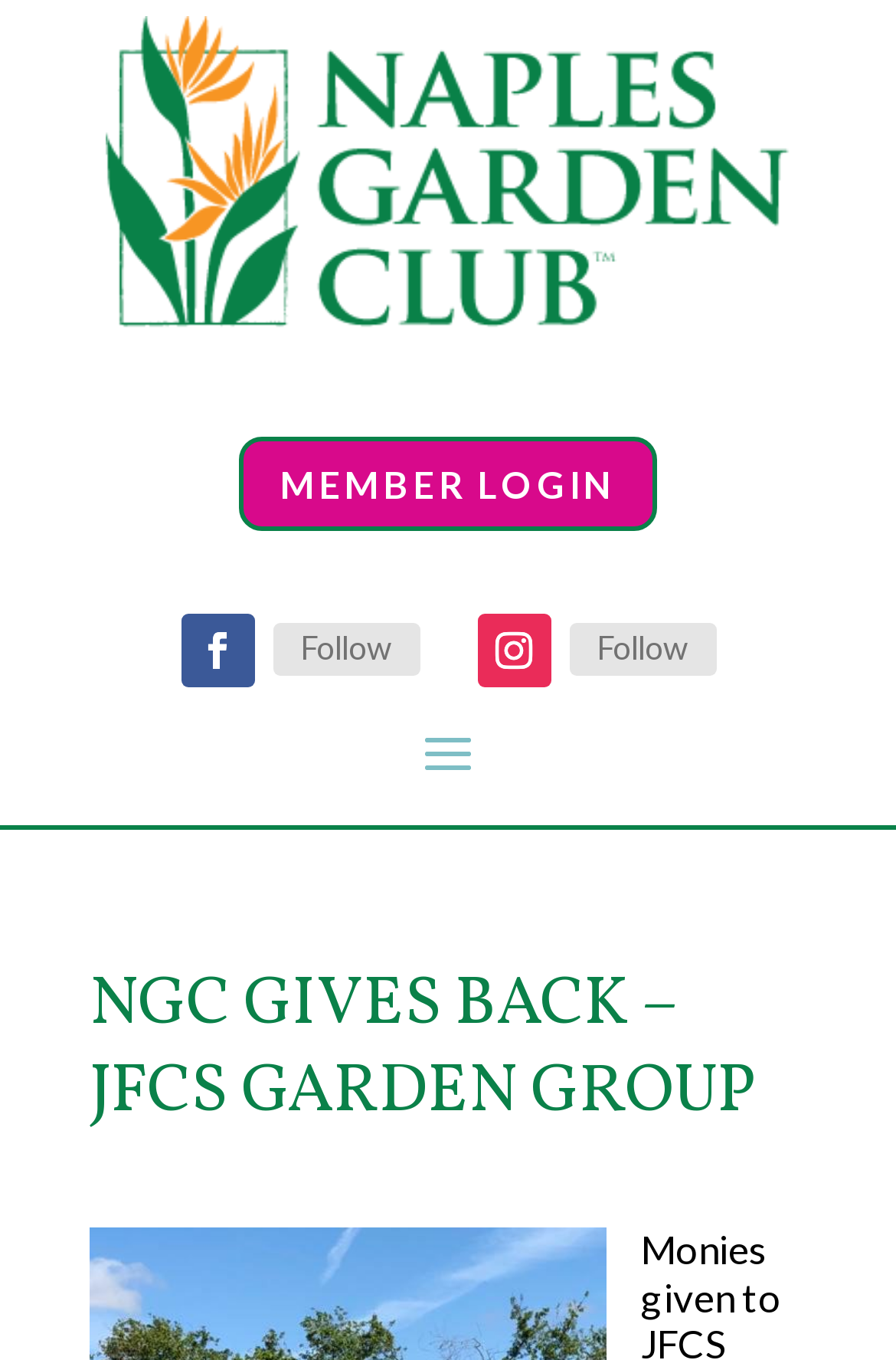Extract the heading text from the webpage.

NGC GIVES BACK – JFCS GARDEN GROUP